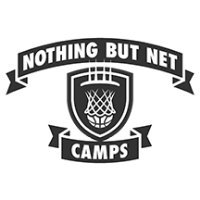Examine the screenshot and answer the question in as much detail as possible: What is the focus of the camp?

The shield-like shape enclosing the basketball hoop symbolizes the essence of a basketball camp focused on skill development and passion for the game, which is further emphasized by the camp's mission of excellence in basketball training.